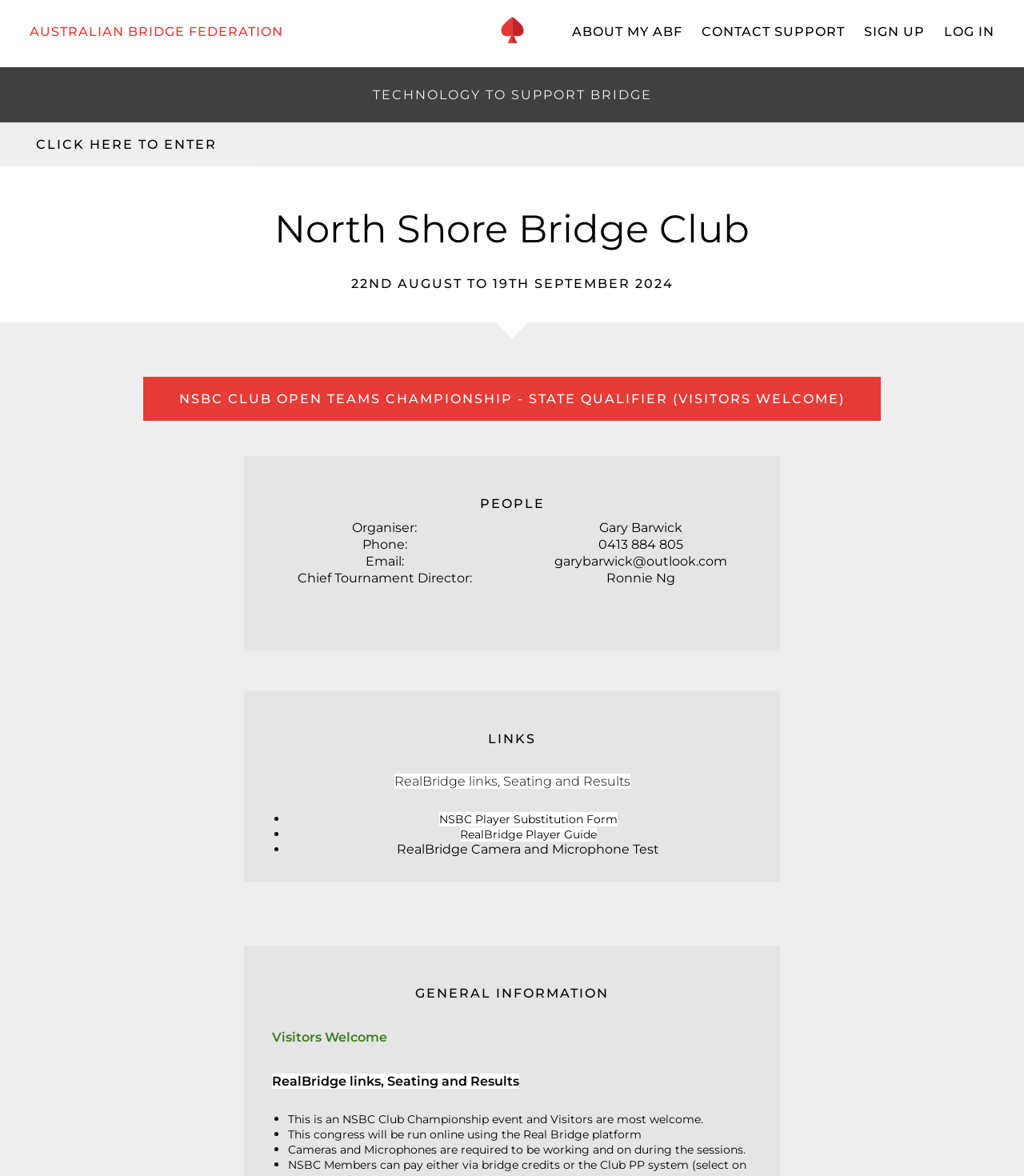Create an in-depth description of the webpage, covering main sections.

The webpage is about the Australian Bridge Federation, with a prominent image at the top center of the page. Below the image, there is a row of five links: "AUSTRALIAN BRIDGE FEDERATION", "ABOUT MY ABF", "CONTACT SUPPORT", "SIGN UP", and "LOG IN", which are aligned horizontally across the top of the page.

Below these links, there is a static text "TECHNOLOGY TO SUPPORT BRIDGE" followed by a button "CLICK HERE TO ENTER" on the left side of the page. On the right side of the page, there are two headings: "North Shore Bridge Club" and "22ND AUGUST TO 19TH SEPTEMBER 2024".

Further down the page, there is a disabled button "NSBC CLUB OPEN TEAMS CHAMPIONSHIP - STATE QUALIFIER (VISITORS WELCOME)" spanning across most of the page. Below this button, there is a heading "PEOPLE" followed by a table with three rows, each containing two cells. The table displays information about the organiser, including their name, phone number, and email address.

Next, there is a heading "LINKS" followed by a static text "RealBridge links, Seating and Results". Below this, there are three bullet points with links to "NSBC Player Substitution Form", "RealBridge Player Guide", and "RealBridge Camera and Microphone Test".

The page then continues with a heading "GENERAL INFORMATION" followed by a static text "Visitors Welcome". Below this, there are three bullet points with information about the event, including a note that visitors are welcome, the event will be run online using the Real Bridge platform, and cameras and microphones are required to be working and on during the sessions.